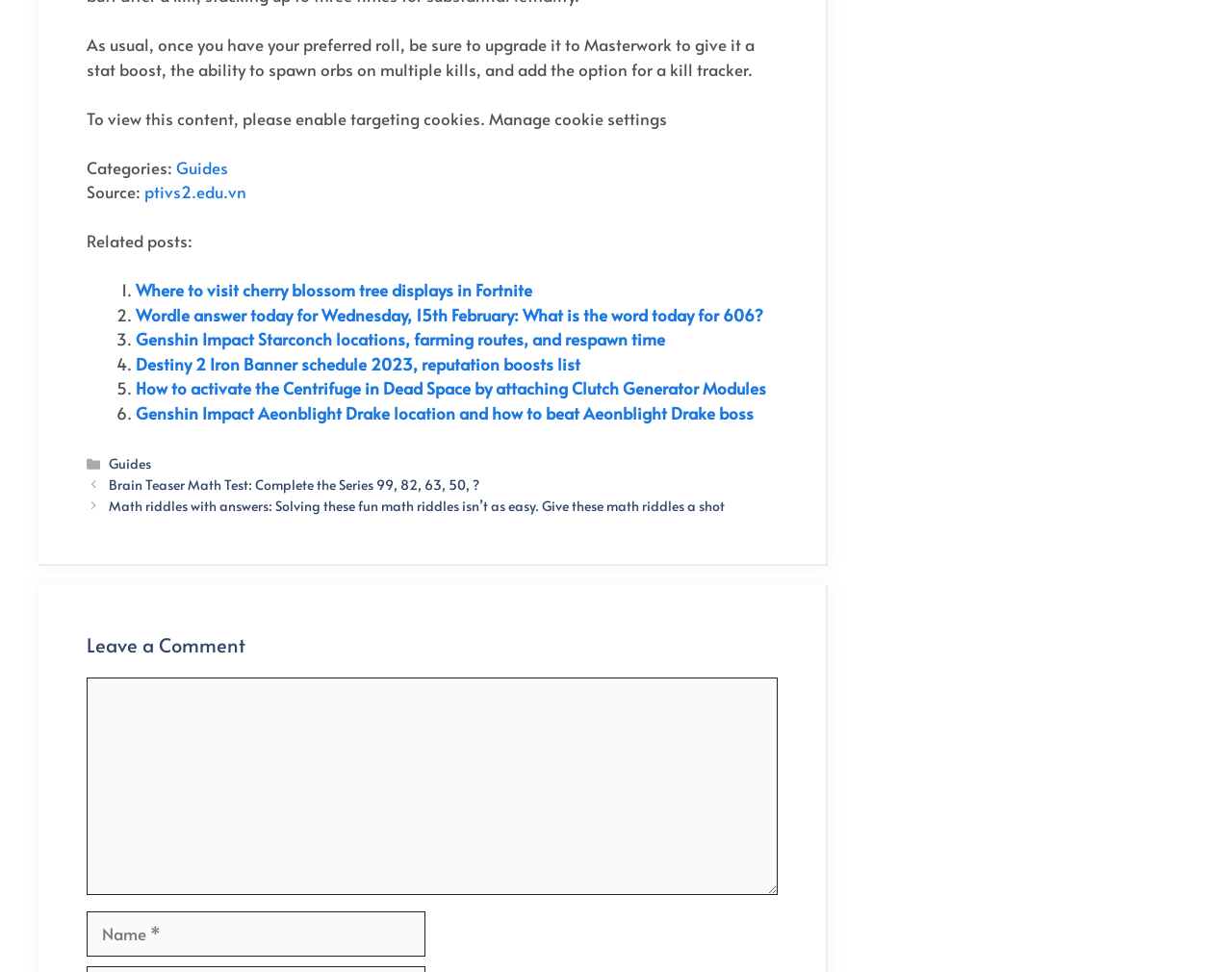Given the webpage screenshot, identify the bounding box of the UI element that matches this description: "parent_node: Comment name="author" placeholder="Name *"".

[0.07, 0.937, 0.345, 0.984]